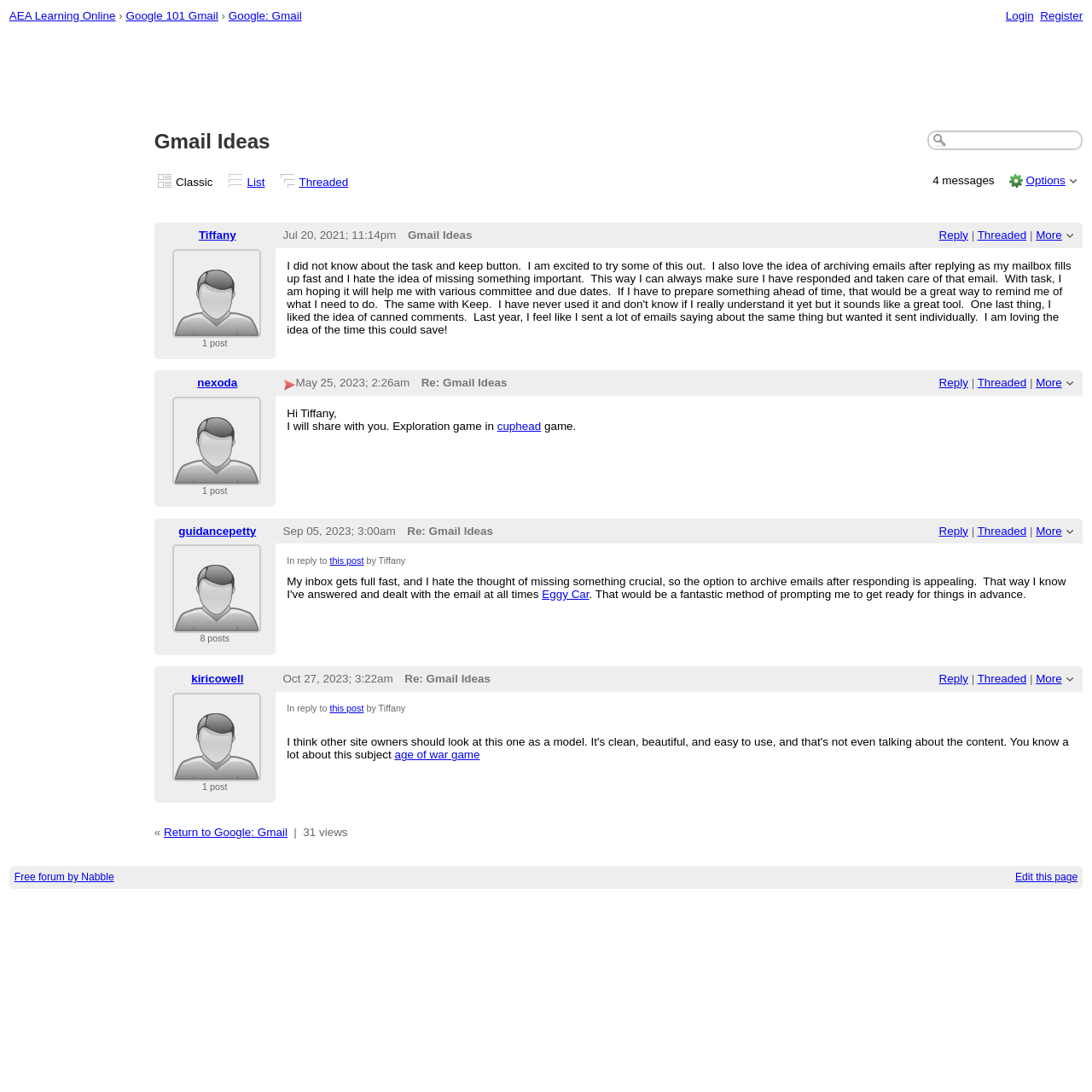Determine the bounding box for the UI element described here: "Reply".

[0.86, 0.345, 0.887, 0.356]